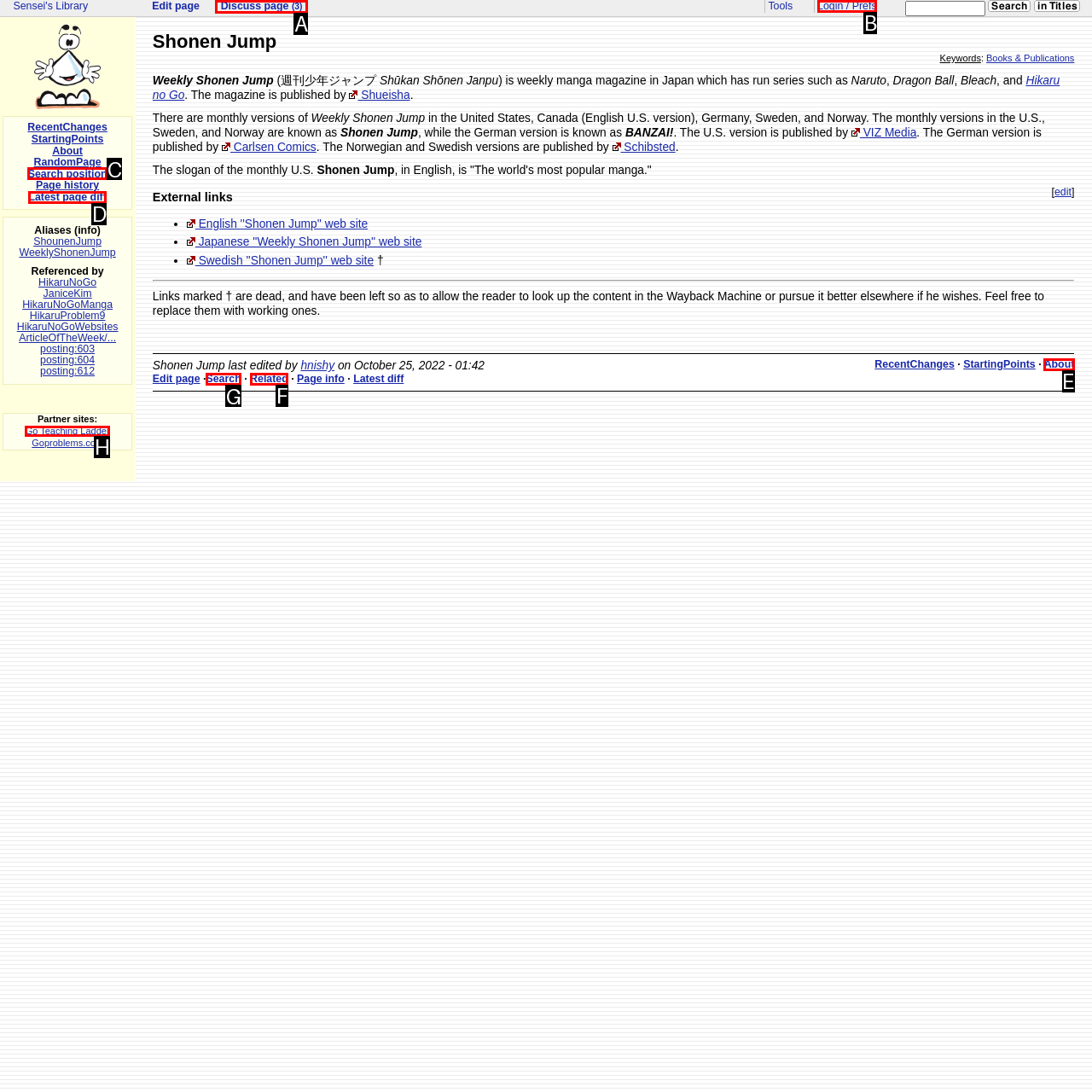Select the letter of the UI element you need to click to complete this task: Search for something.

G